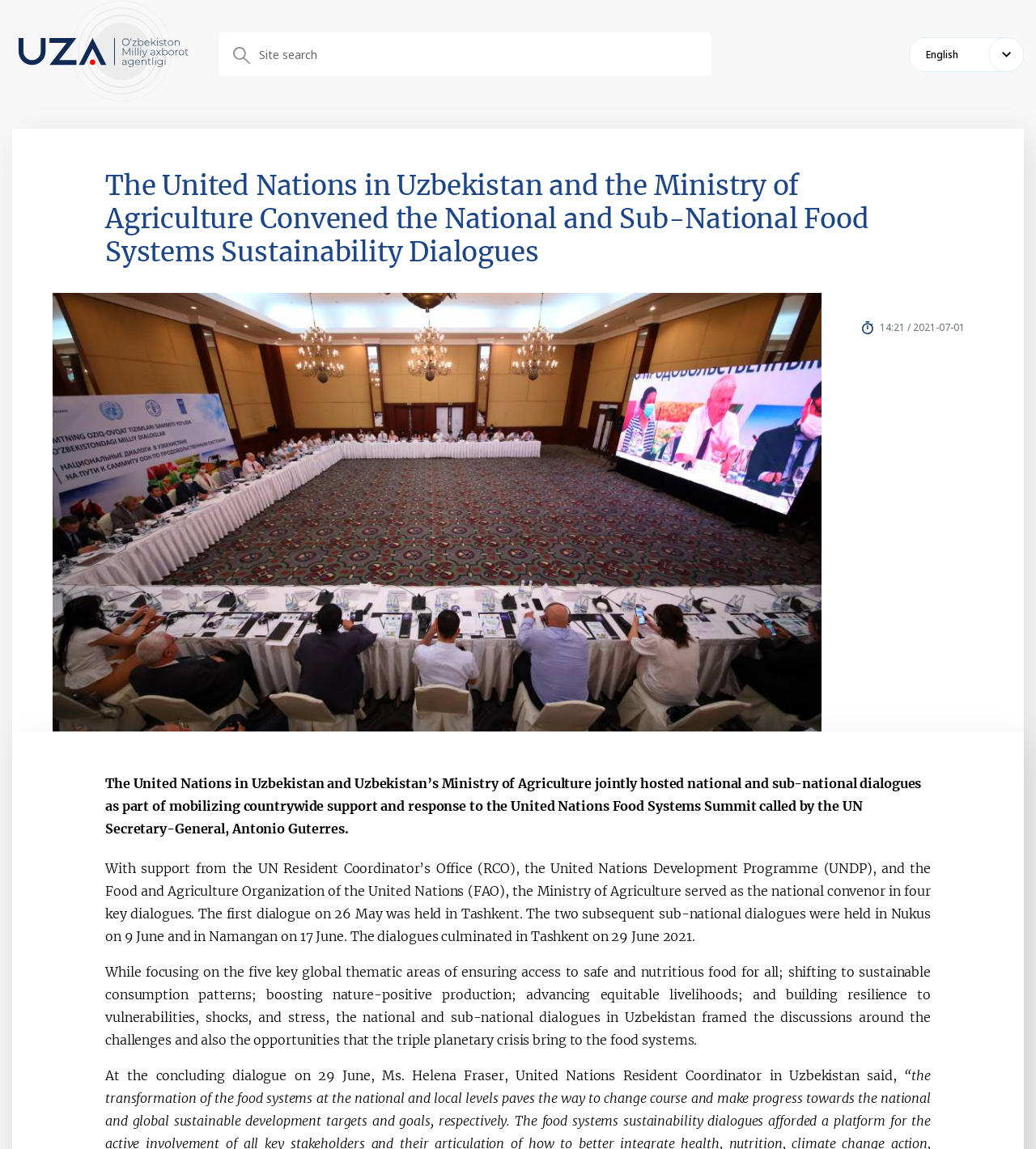Locate the bounding box coordinates of the UI element described by: "wind". Provide the coordinates as four float numbers between 0 and 1, formatted as [left, top, right, bottom].

None